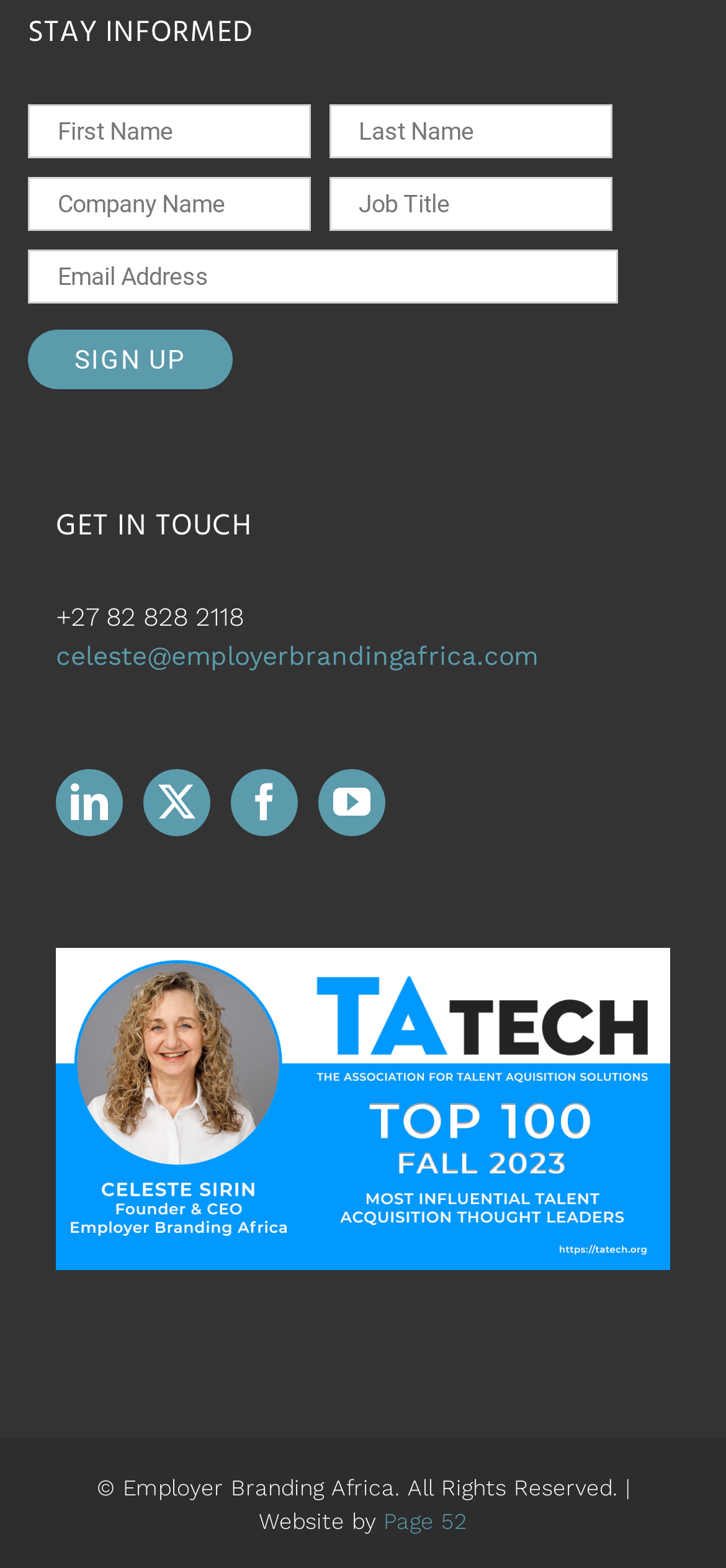Given the element description, predict the bounding box coordinates in the format (top-left x, top-left y, bottom-right x, bottom-right y), using floating point numbers between 0 and 1: celeste@employerbrandingafrica.com

[0.077, 0.409, 0.741, 0.428]